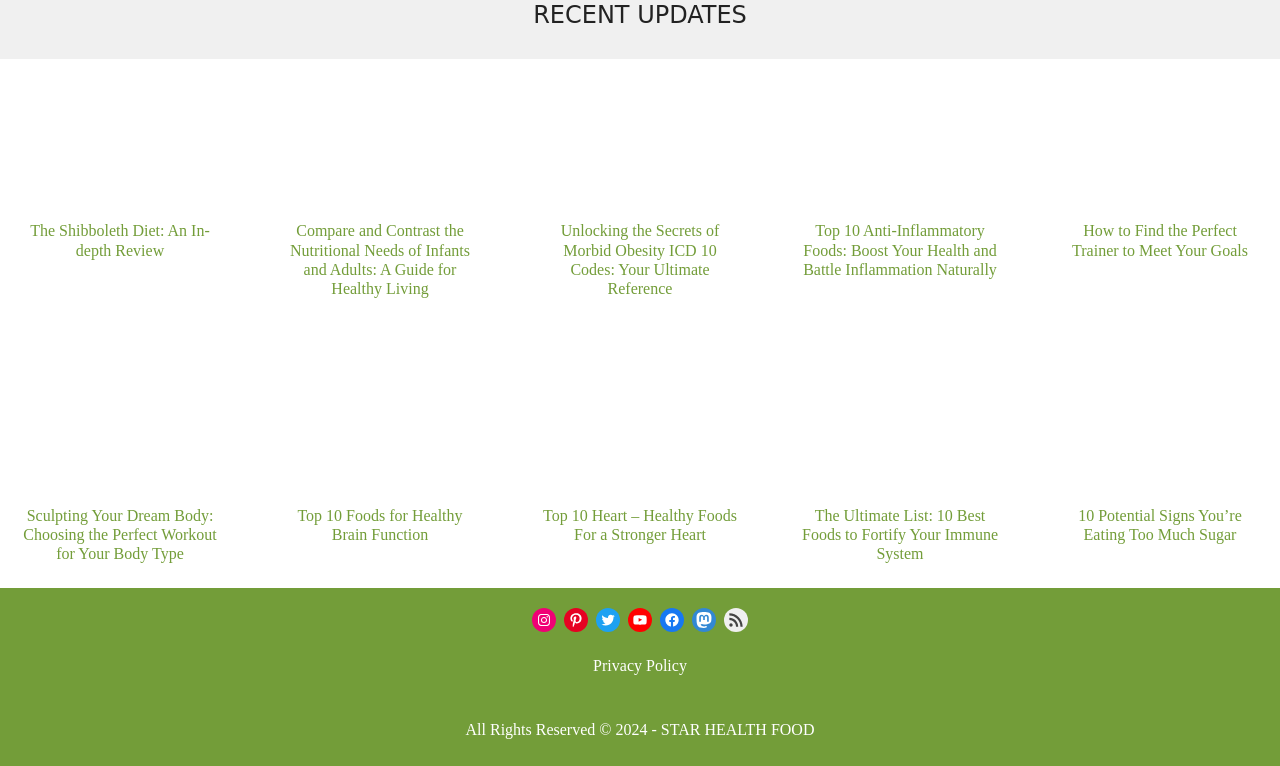Show the bounding box coordinates of the element that should be clicked to complete the task: "Click on the link to learn about the Shibboleth Diet".

[0.016, 0.162, 0.172, 0.188]